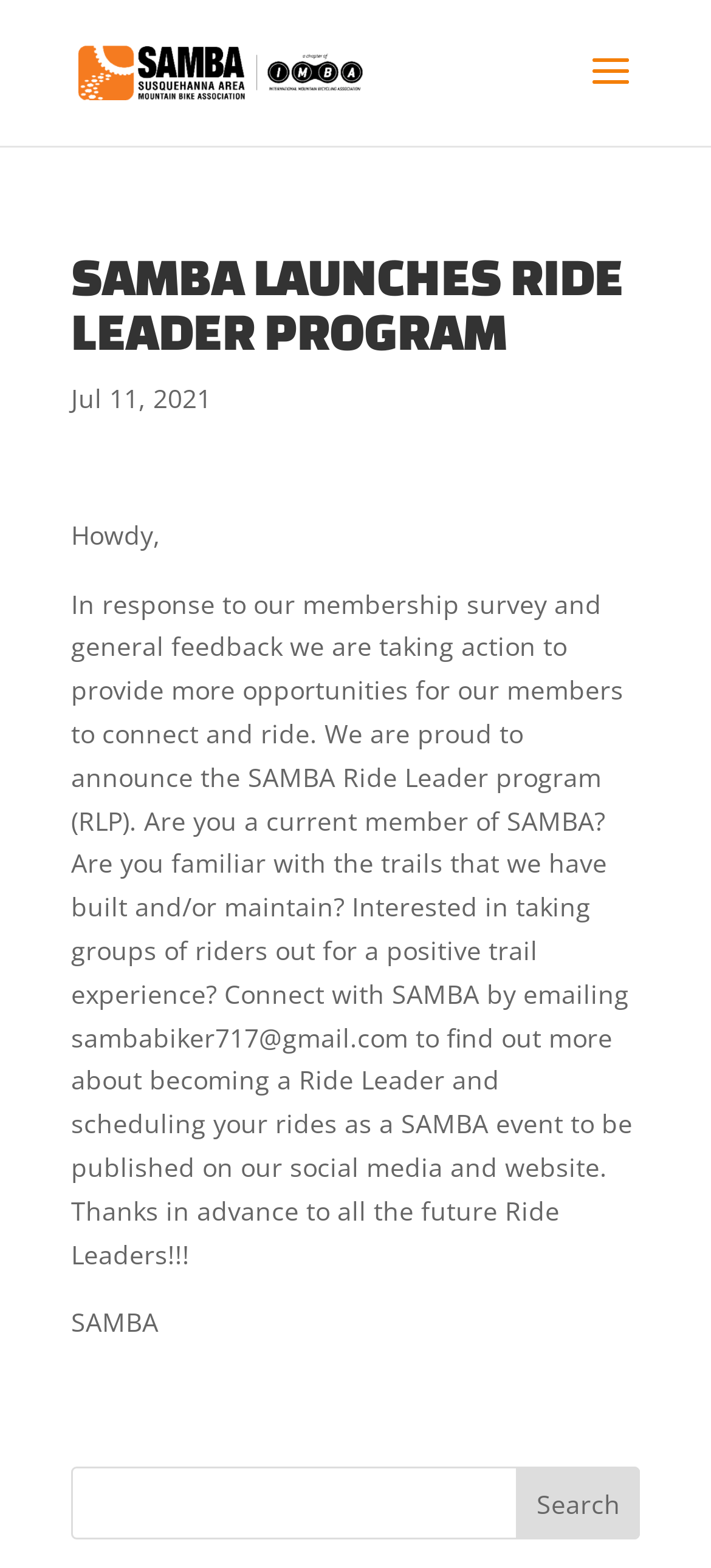Construct a thorough caption encompassing all aspects of the webpage.

The webpage appears to be an announcement page from SAMBA, a biking organization. At the top, there is a logo of SAMBA, which is an image with the text "SAMBA" embedded in it. Below the logo, there is a link to the SAMBA website.

The main content of the page is an article that takes up most of the screen. The article has a heading that reads "SAMBA LAUNCHES RIDE LEADER PROGRAM" in a prominent font. Below the heading, there is a date "Jul 11, 2021" indicating when the article was published.

The article itself is a block of text that spans multiple lines. It starts with a greeting "Howdy," and then explains that SAMBA is launching a Ride Leader program in response to member feedback. The program aims to provide more opportunities for members to connect and ride together. The text also asks questions about the reader's familiarity with SAMBA trails and interest in leading group rides.

Further down, there is an email address "sambabiker717@gmail.com" that readers can contact to learn more about becoming a Ride Leader. The article concludes with a thank-you note to future Ride Leaders.

At the very bottom of the page, there is a search bar with a text box and a "Search" button. This allows users to search for specific content on the website.